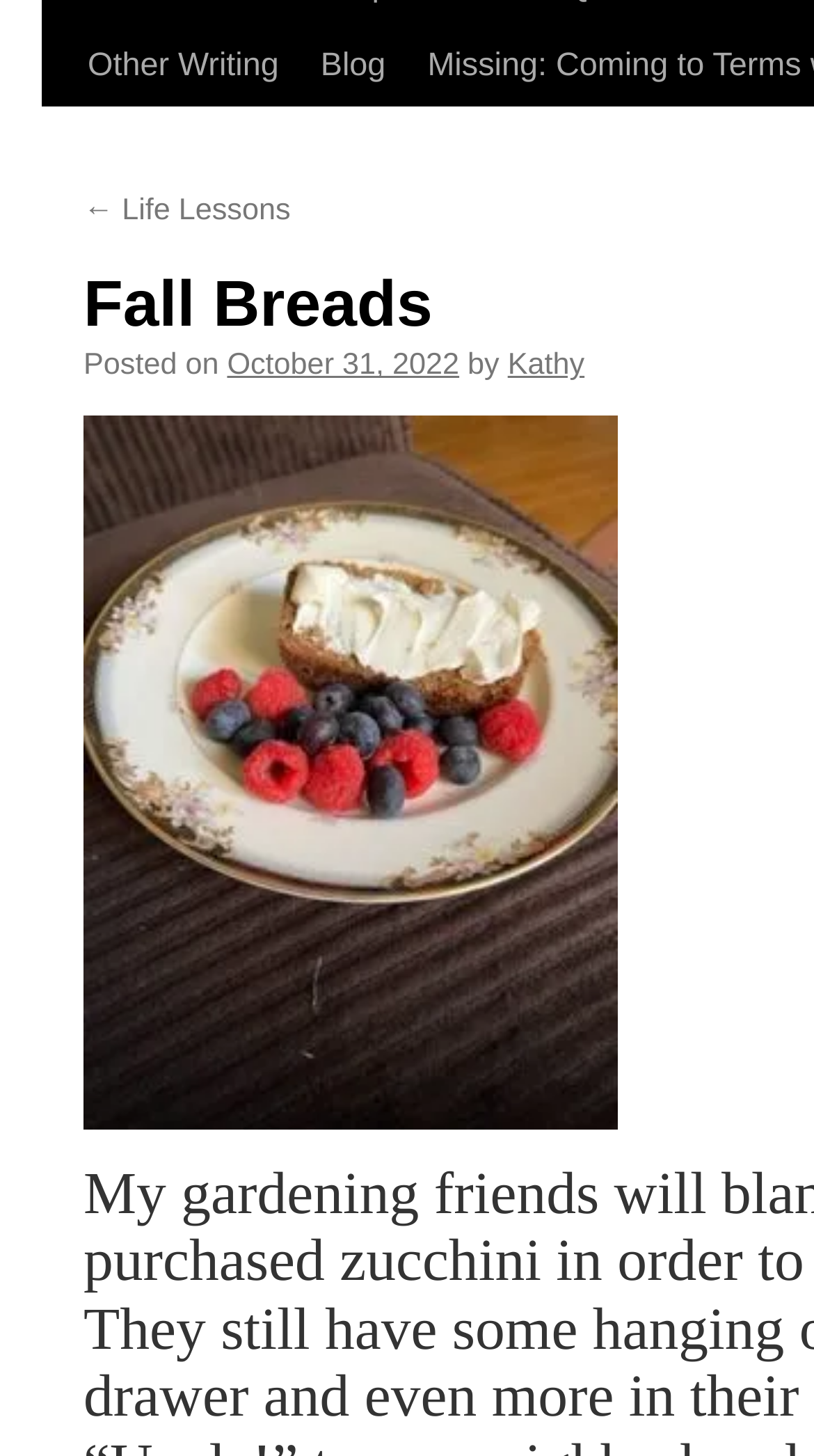Ascertain the bounding box coordinates for the UI element detailed here: "← Life Lessons". The coordinates should be provided as [left, top, right, bottom] with each value being a float between 0 and 1.

[0.103, 0.242, 0.357, 0.265]